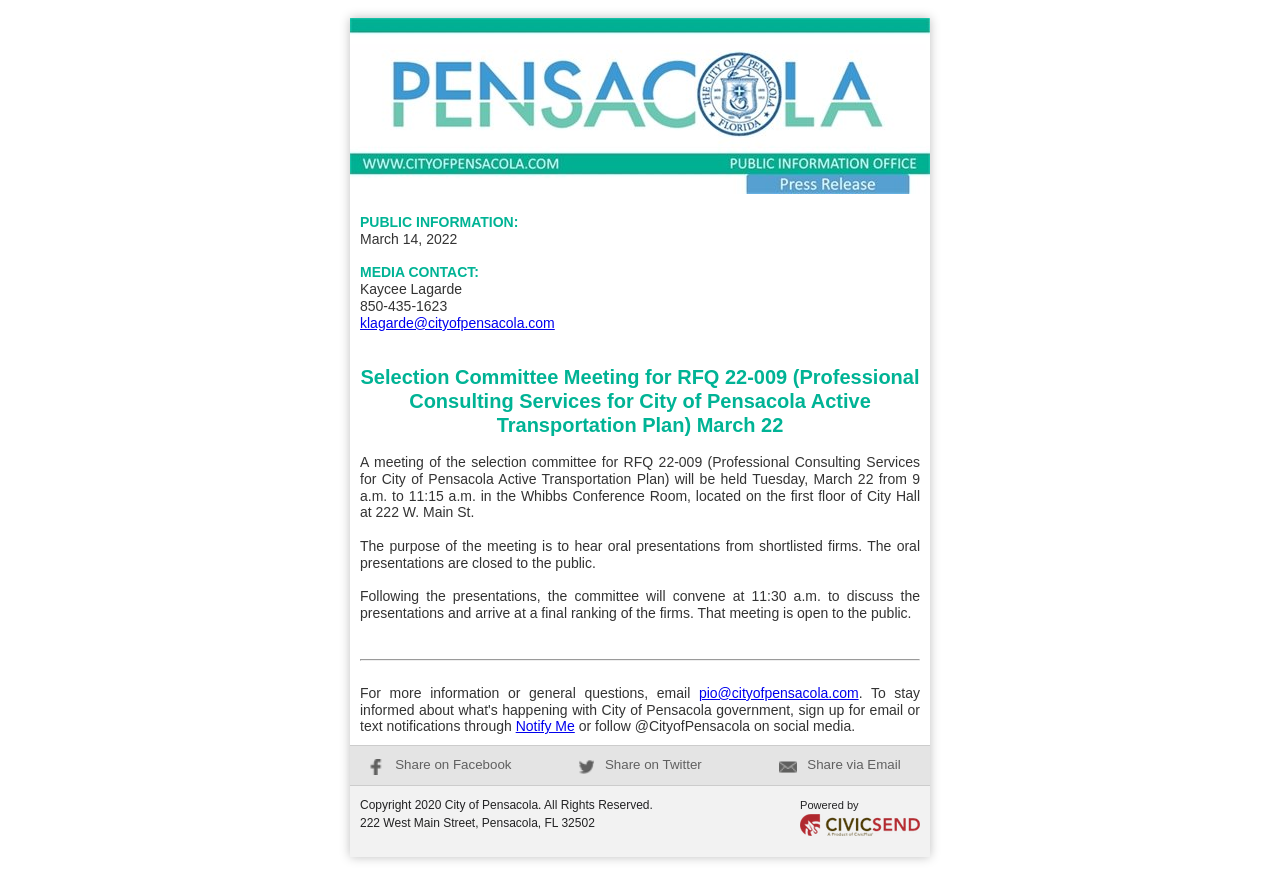Please locate the bounding box coordinates of the element that needs to be clicked to achieve the following instruction: "Click the link to share via Email". The coordinates should be four float numbers between 0 and 1, i.e., [left, top, right, bottom].

[0.609, 0.853, 0.704, 0.87]